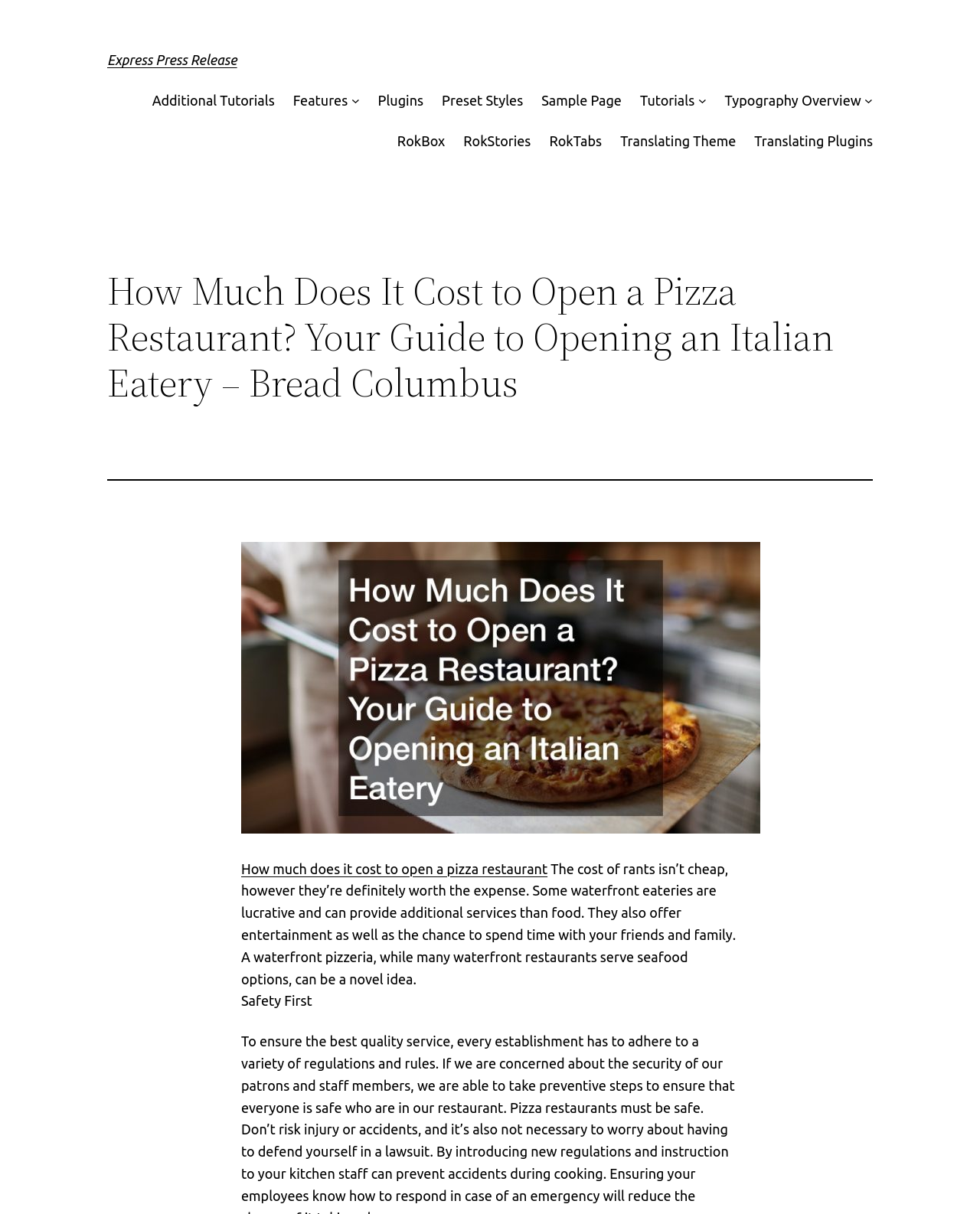What is the importance of safety in a pizzeria?
Based on the screenshot, answer the question with a single word or phrase.

It is first